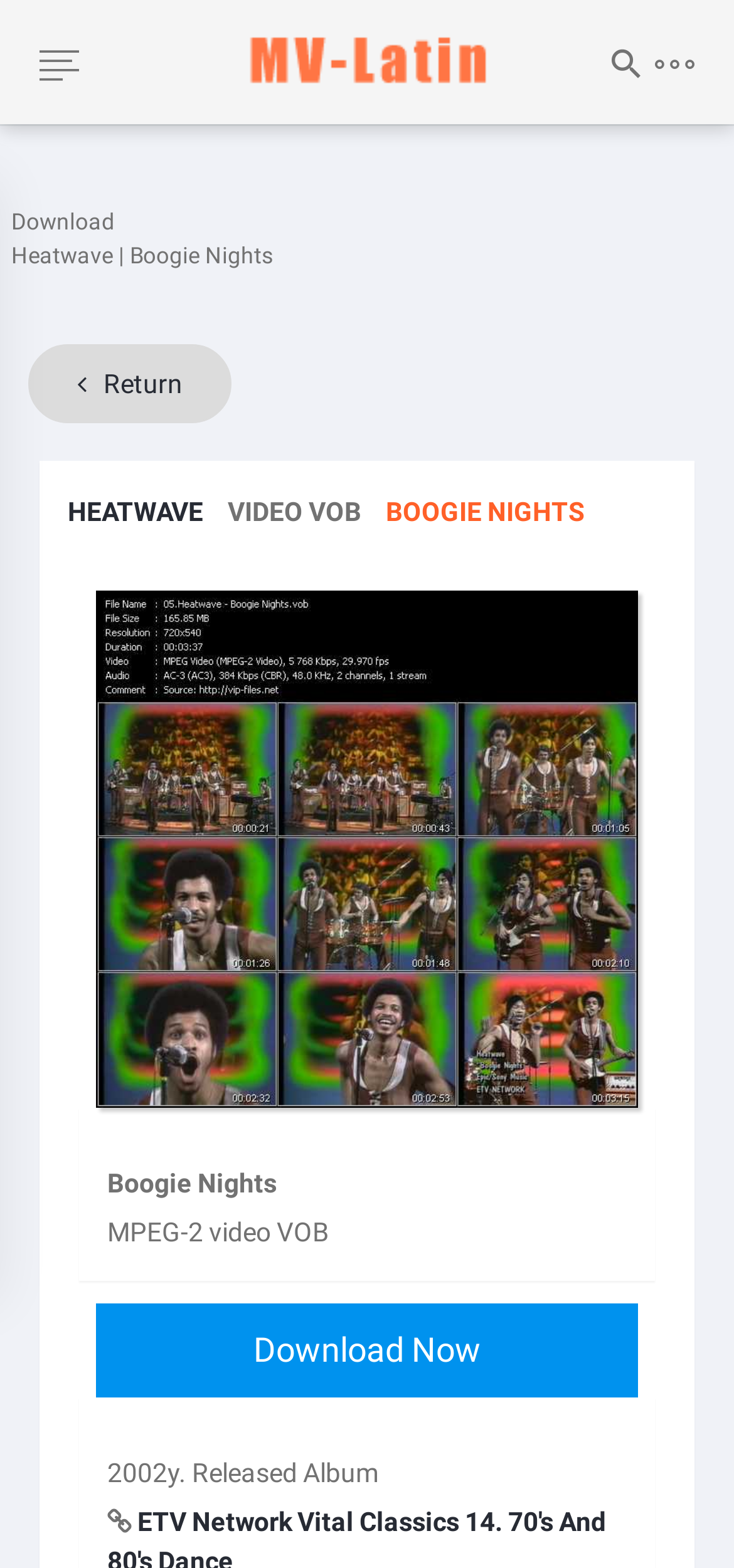Analyze and describe the webpage in a detailed narrative.

The webpage is about downloading a video titled "Heatwave Boogie Nights" in VOB/HQ/MPEG-2 format from DVD ETV Network Vital Classics 14, which features 70's and 80's dance music.

At the top left corner, there is a logo of "MV-Latin" with a link to it. On the top right corner, there are several language options, including EN, ES, and some icons. Below the language options, there is a heading that reads "HEATWAVE VIDEO VOB BOOGIE NIGHTS".

Below the heading, there is a link to download the video, accompanied by a thumbnail image of the video. The link provides mirrors from TEZFILES.COM and KEEP2SHARE.CC. 

On the left side of the page, there are several static text elements, including "Download", "Heatwave | Boogie Nights", and a return button. 

At the bottom of the page, there is a description list that provides details about the video, including its format, "MPEG-2 video VOB", and its release year, "2002y. Released Album". 

Finally, there is a prominent "Download Now" button at the bottom right corner of the page.